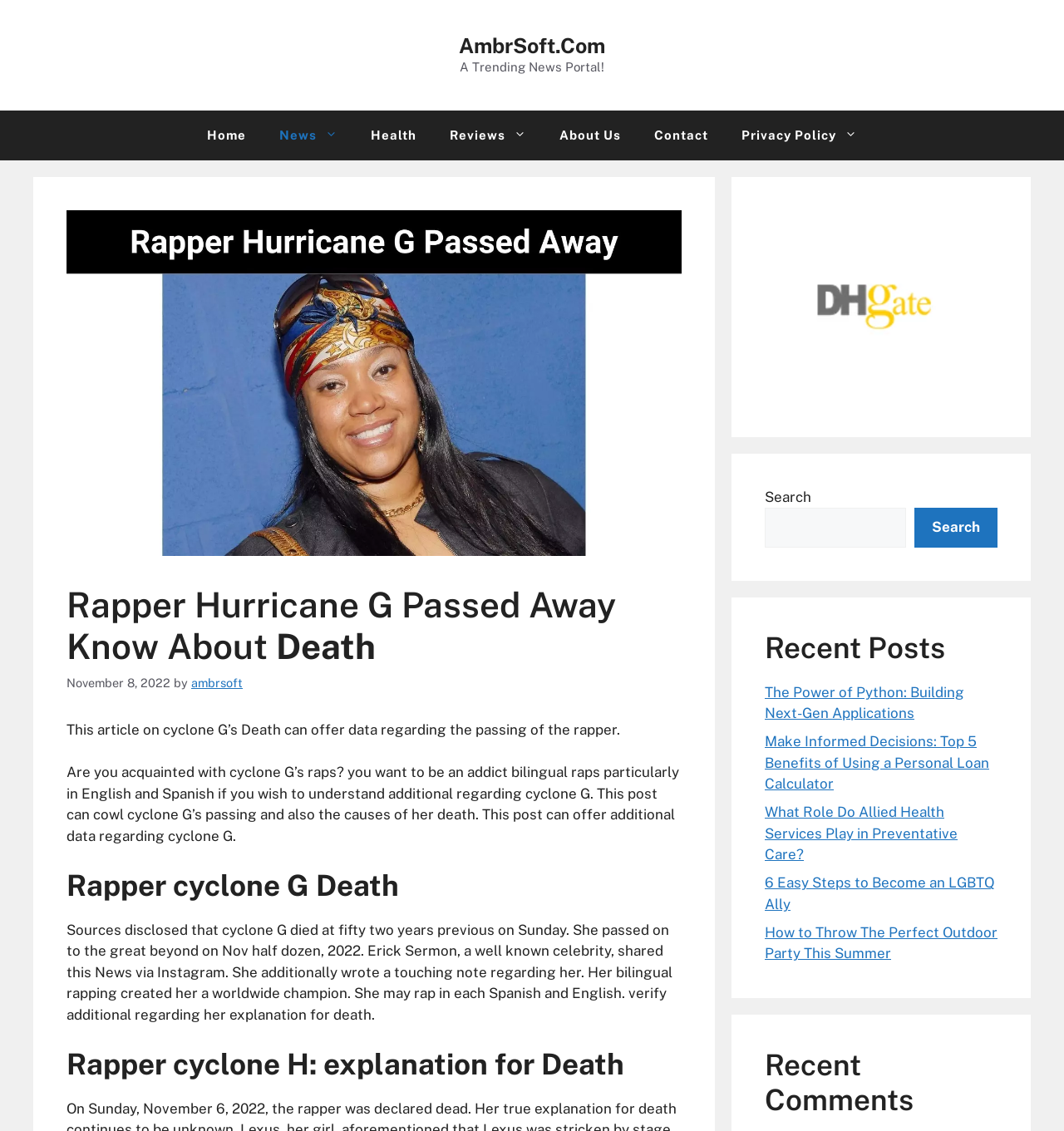Using the given element description, provide the bounding box coordinates (top-left x, top-left y, bottom-right x, bottom-right y) for the corresponding UI element in the screenshot: parent_node: Search name="s"

[0.719, 0.449, 0.852, 0.484]